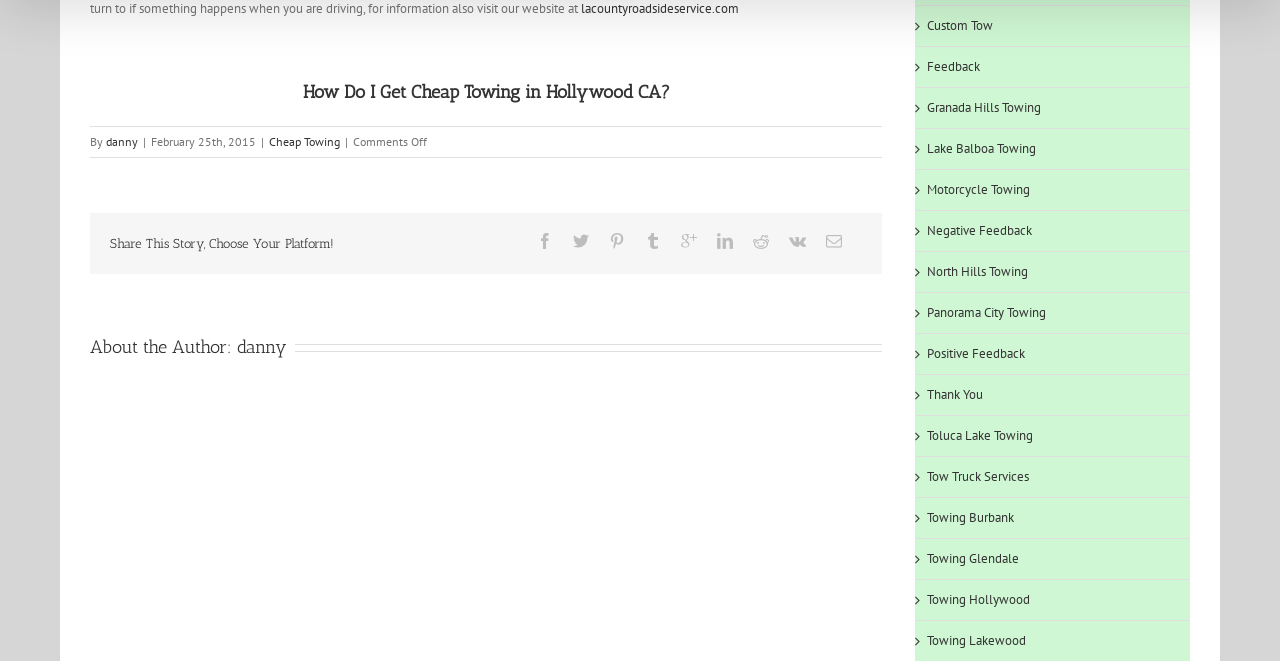Find the bounding box coordinates of the area to click in order to follow the instruction: "Read about the author danny".

[0.185, 0.508, 0.224, 0.542]